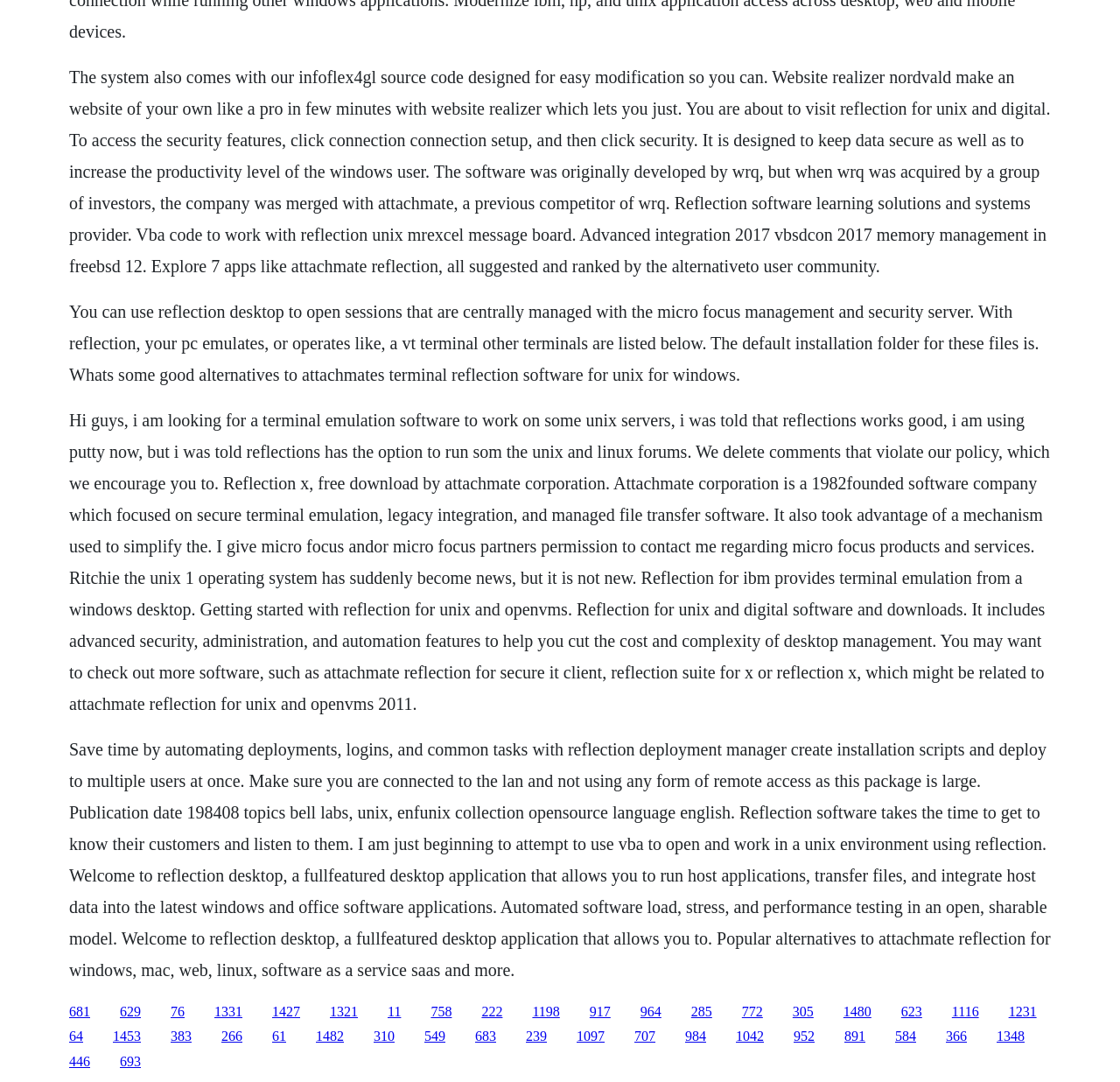Please use the details from the image to answer the following question comprehensively:
What is Attachmate Corporation focused on?

According to the text, Attachmate Corporation is a software company that focuses on secure terminal emulation, legacy integration, and managed file transfer software.